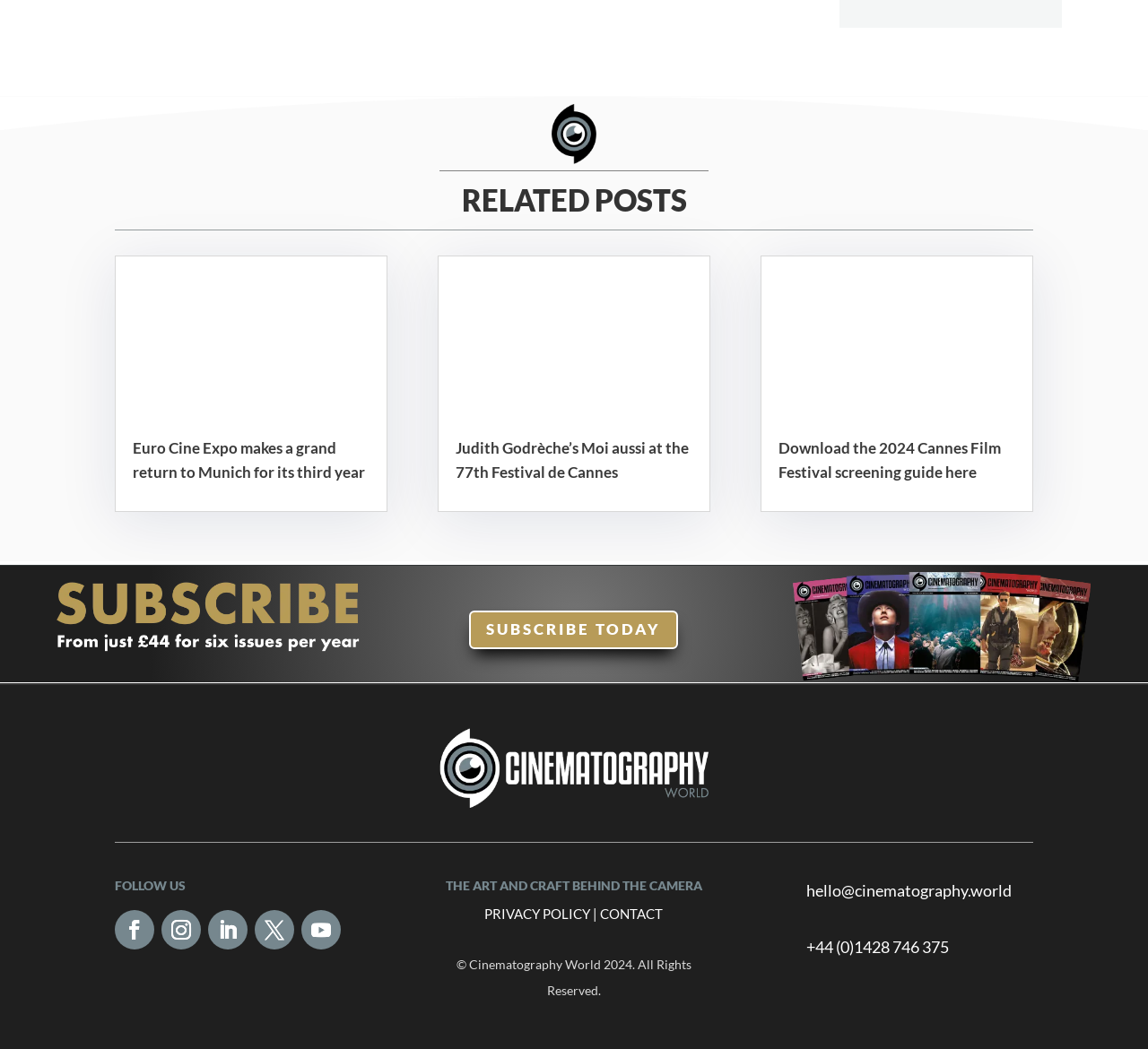Provide a short answer using a single word or phrase for the following question: 
What is the contact email address of the magazine?

hello@cinematography.world